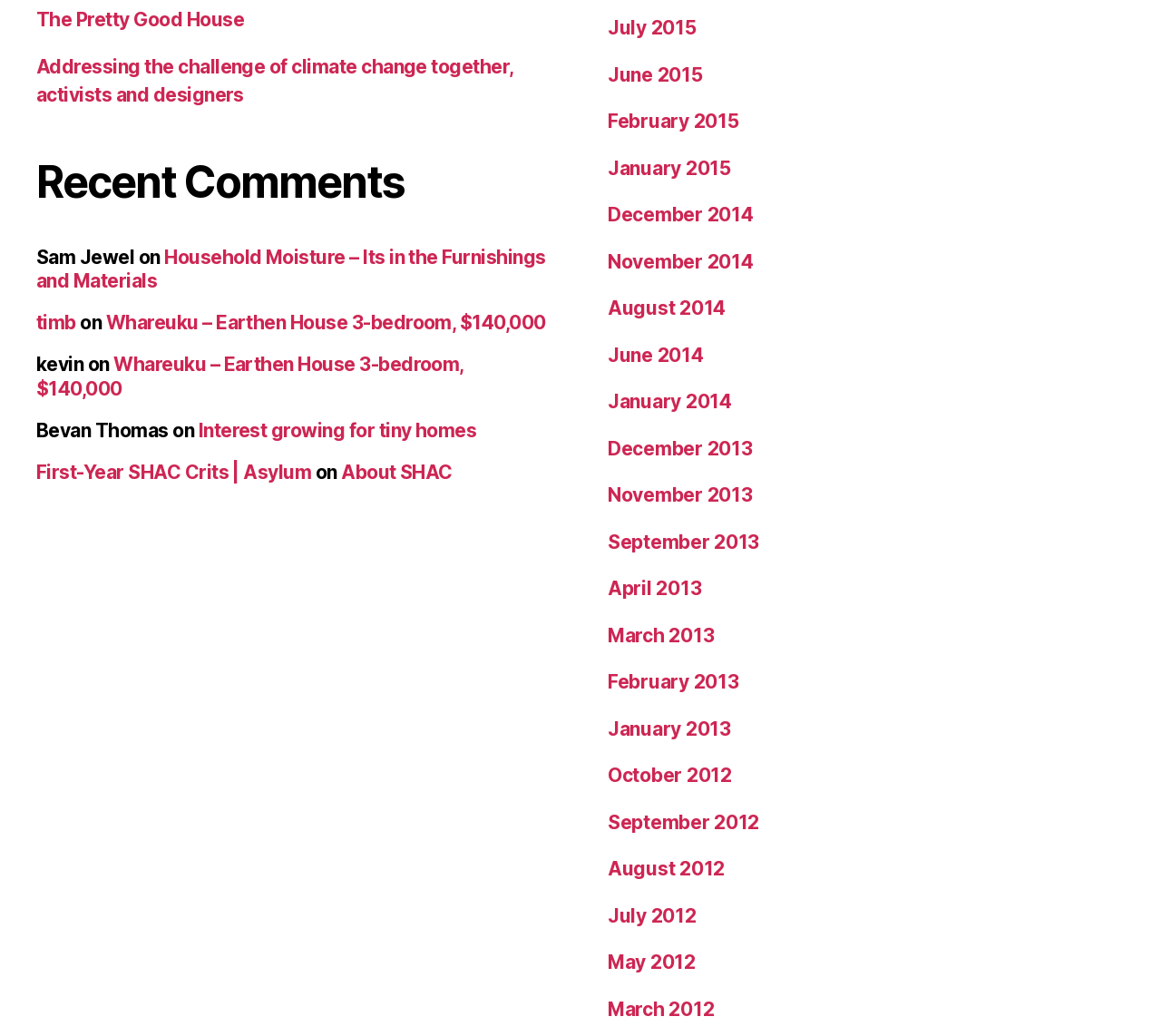Provide your answer to the question using just one word or phrase: How many months are listed in the archive section?

24